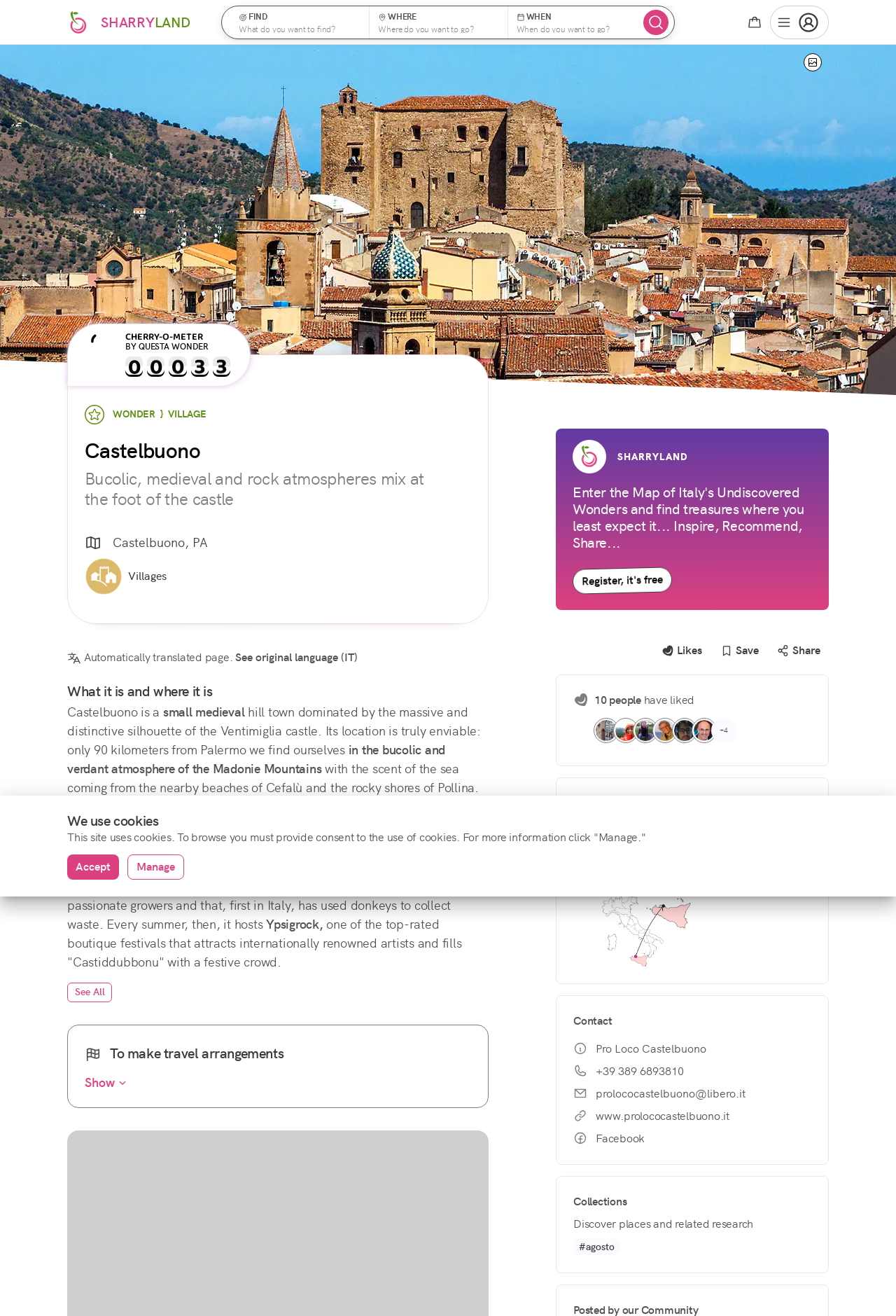What is the name of the castle?
Look at the screenshot and respond with a single word or phrase.

Castelbuono